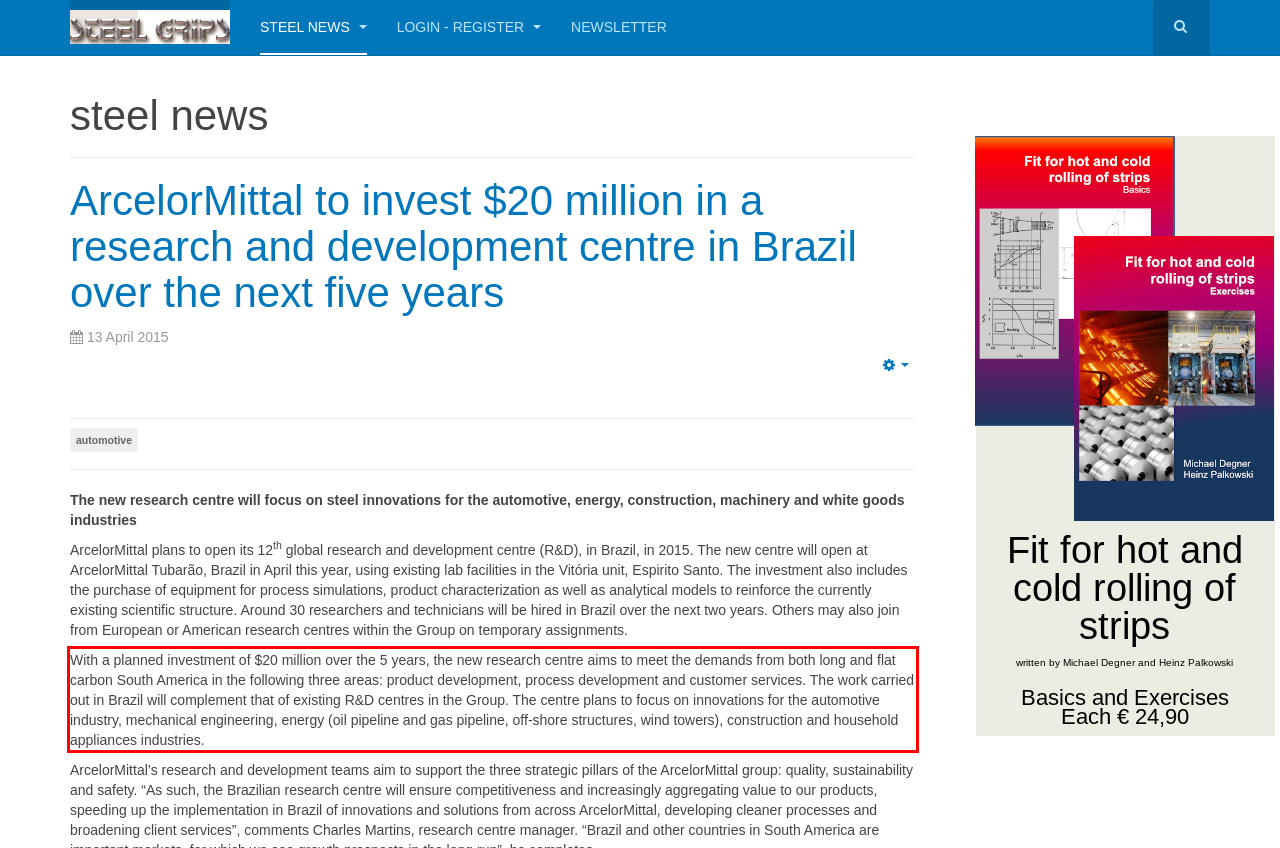You are given a screenshot of a webpage with a UI element highlighted by a red bounding box. Please perform OCR on the text content within this red bounding box.

With a planned investment of $20 million over the 5 years, the new research centre aims to meet the demands from both long and flat carbon South America in the following three areas: product development, process development and customer services. The work carried out in Brazil will complement that of existing R&D centres in the Group. The centre plans to focus on innovations for the automotive industry, mechanical engineering, energy (oil pipeline and gas pipeline, off-shore structures, wind towers), construction and household appliances industries.